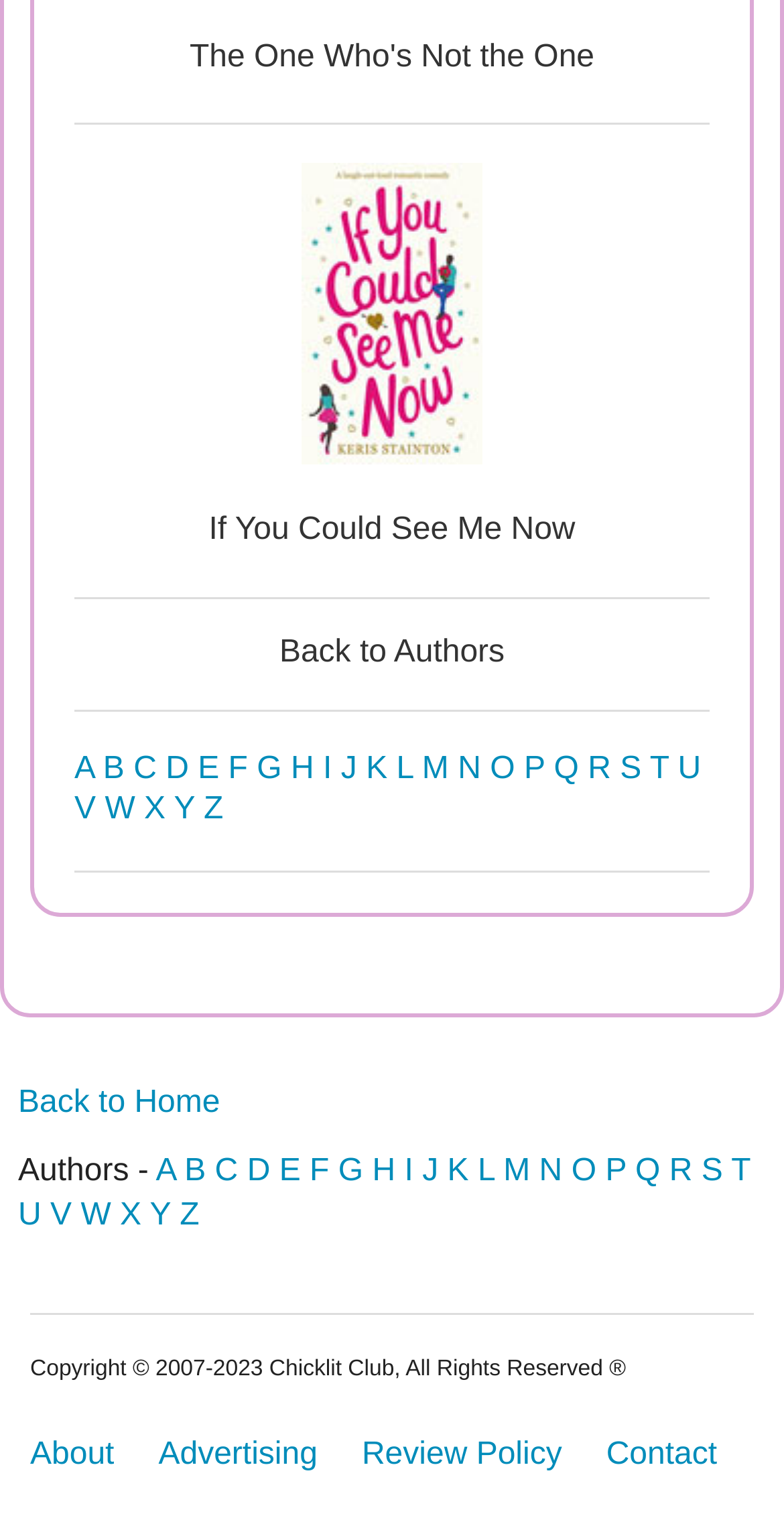Can you provide the bounding box coordinates for the element that should be clicked to implement the instruction: "Click on the 'Back to Home' link"?

[0.023, 0.716, 0.281, 0.739]